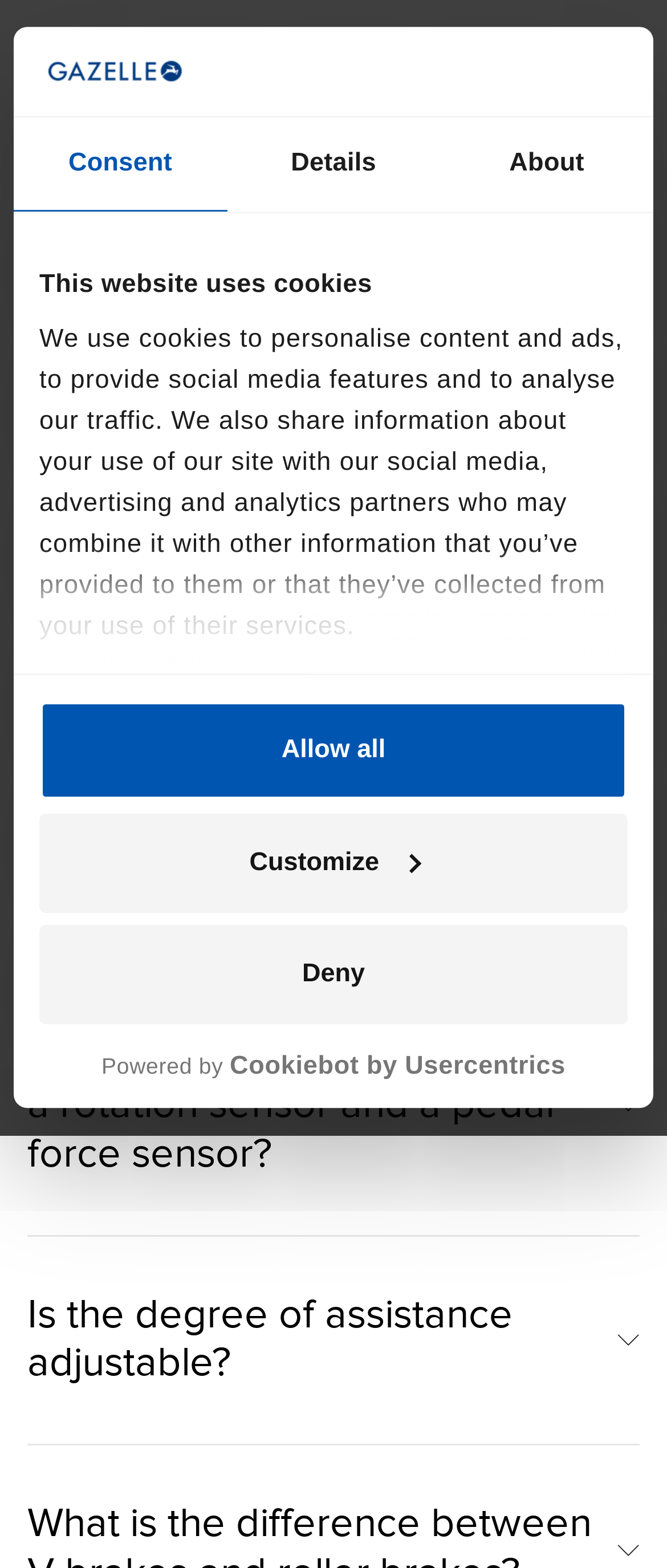Consider the image and give a detailed and elaborate answer to the question: 
What happens to pedalling effort if the motor is disabled or the battery is flat?

According to the webpage, an e-bike with the assistance switched off will always require greater pedal effort than a non-electric bike, due to the weight of the electric system. Additionally, the bike has gears, which allows the rider to select a suitably lower gear.